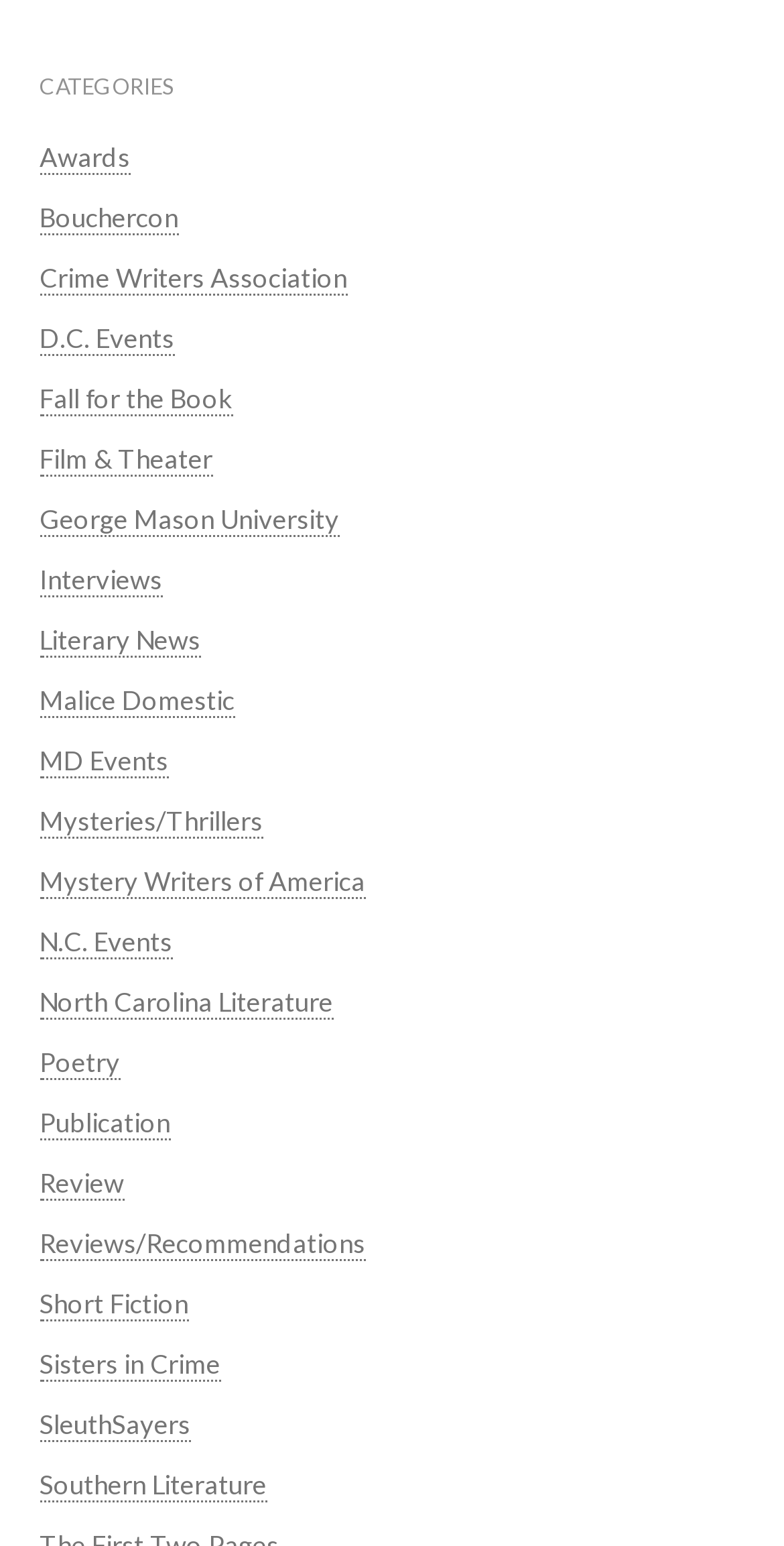Given the following UI element description: "Fall for the Book", find the bounding box coordinates in the webpage screenshot.

[0.05, 0.247, 0.296, 0.269]